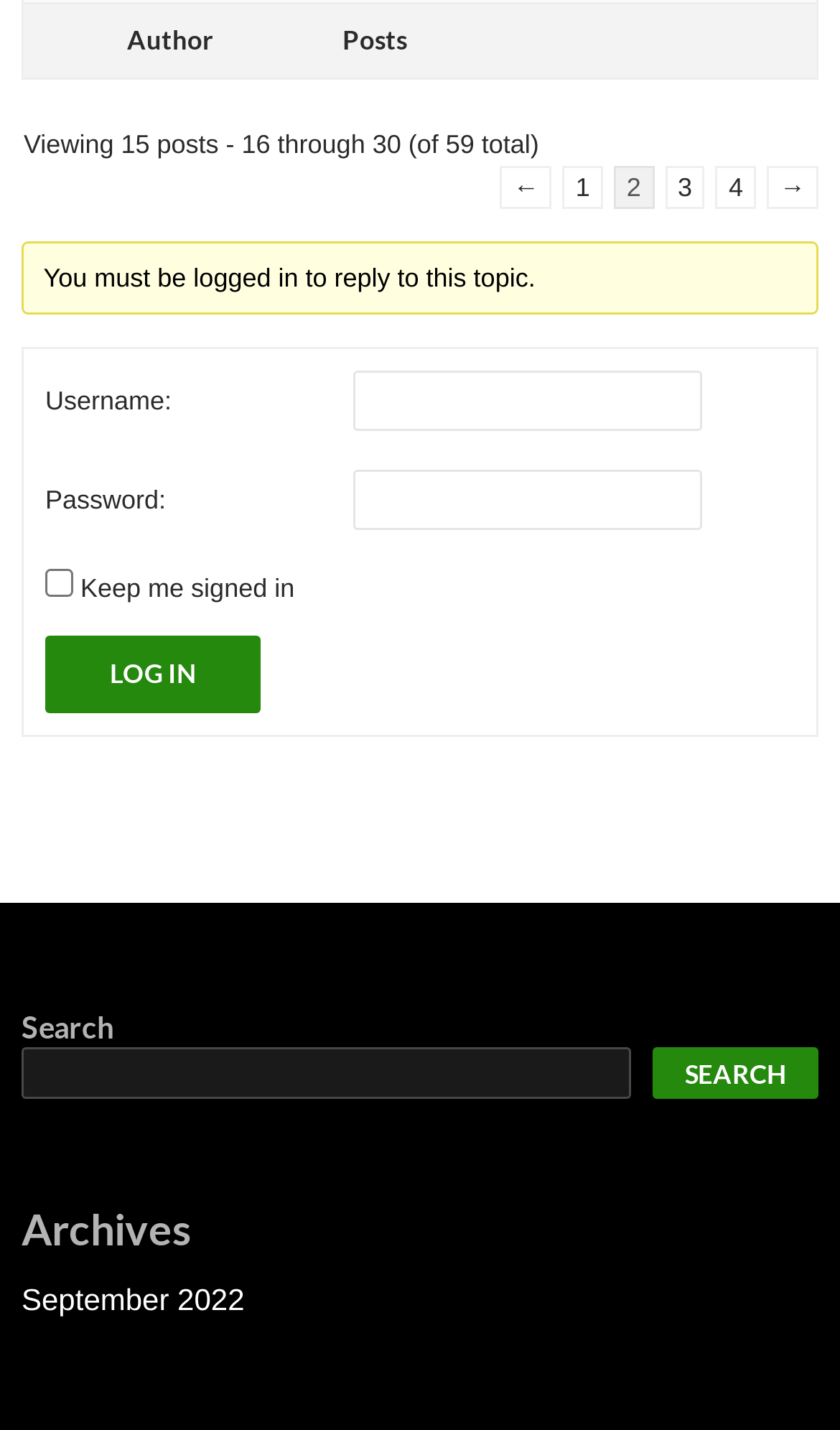Please mark the bounding box coordinates of the area that should be clicked to carry out the instruction: "Click the login button".

[0.054, 0.445, 0.31, 0.499]